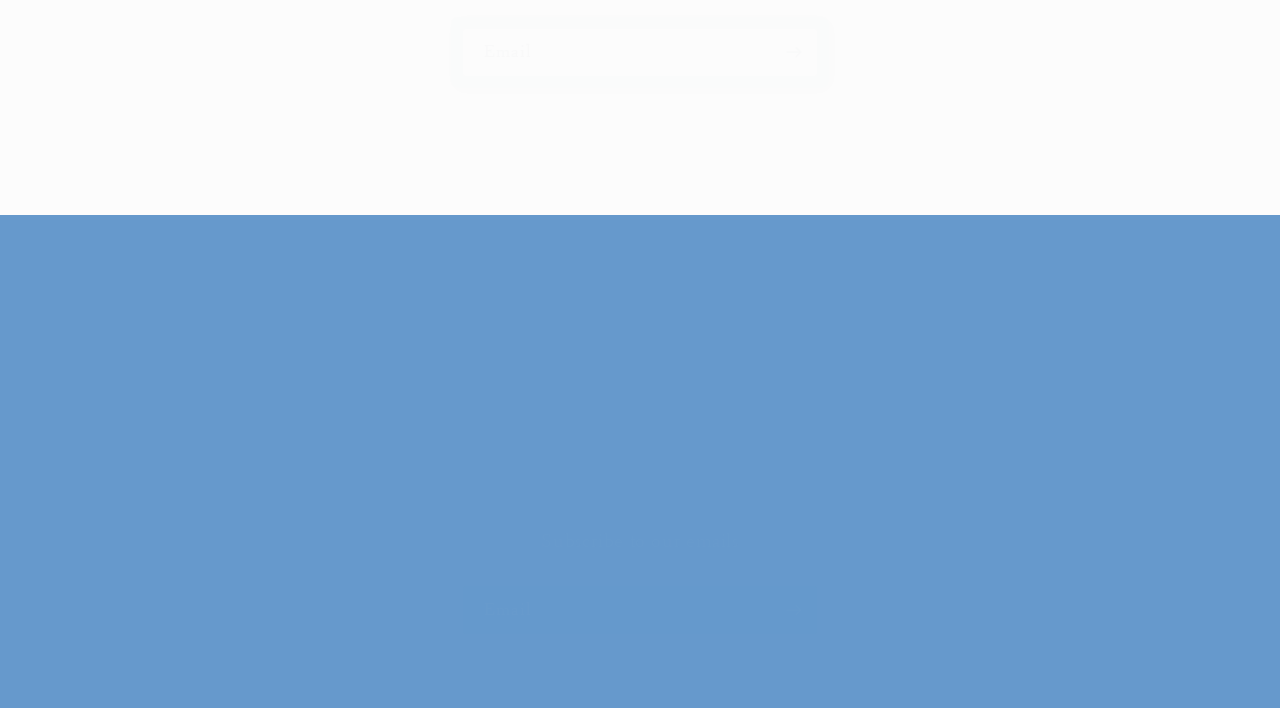Determine the bounding box coordinates of the clickable region to carry out the instruction: "Subscribe to newsletter".

[0.602, 0.024, 0.638, 0.124]